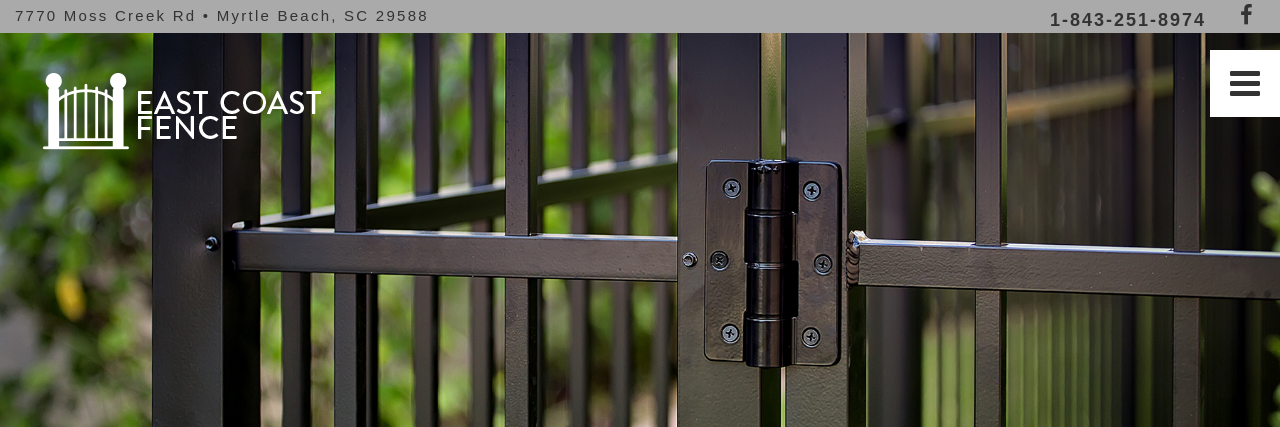What is the purpose of the visual representation?
Look at the screenshot and respond with a single word or phrase.

Promotional material